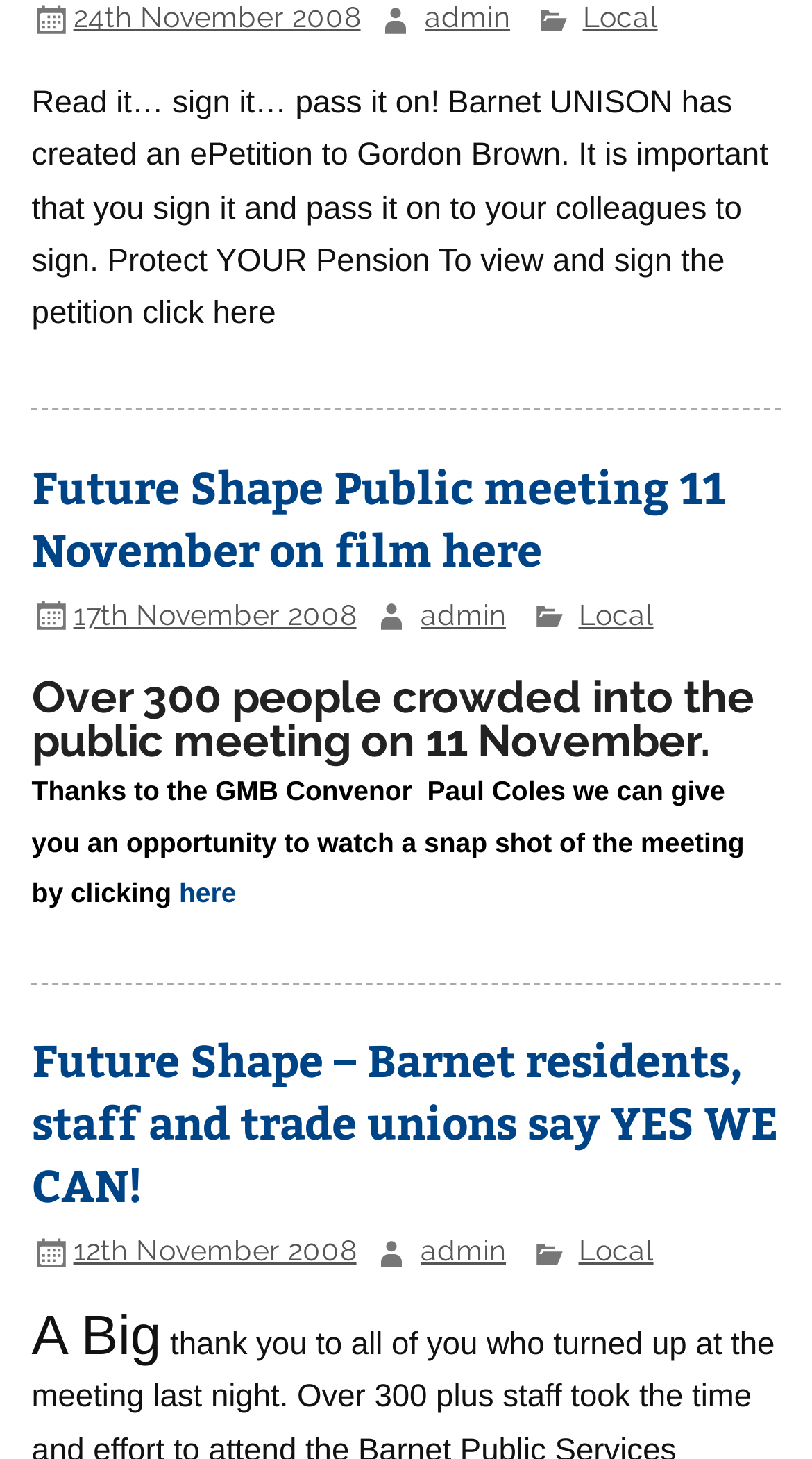What is the purpose of the ePetition?
Please respond to the question with a detailed and well-explained answer.

The webpage mentions 'Protect YOUR Pension' and 'ePetition to Gordon Brown', indicating that the purpose of the ePetition is to protect pensions.